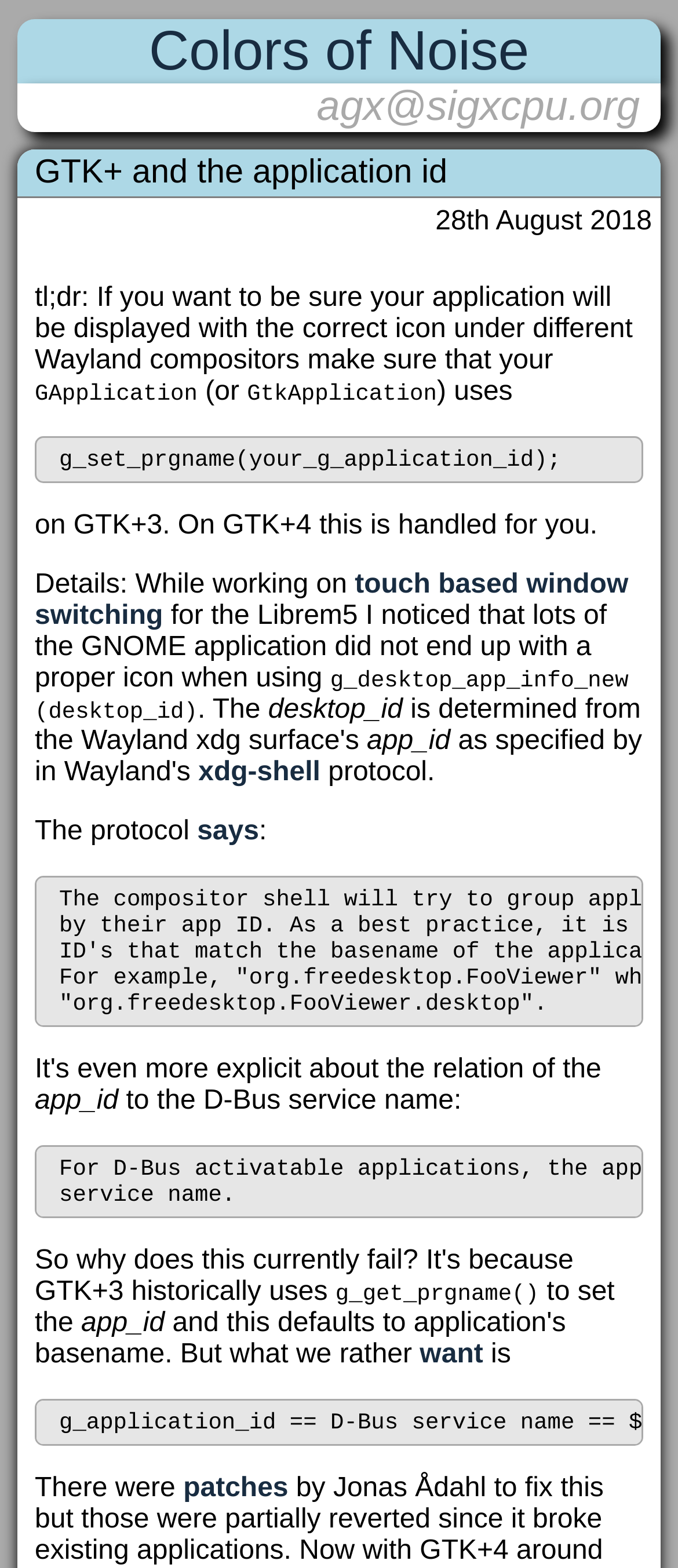Predict the bounding box coordinates of the UI element that matches this description: "xdg-shell". The coordinates should be in the format [left, top, right, bottom] with each value between 0 and 1.

[0.292, 0.483, 0.473, 0.502]